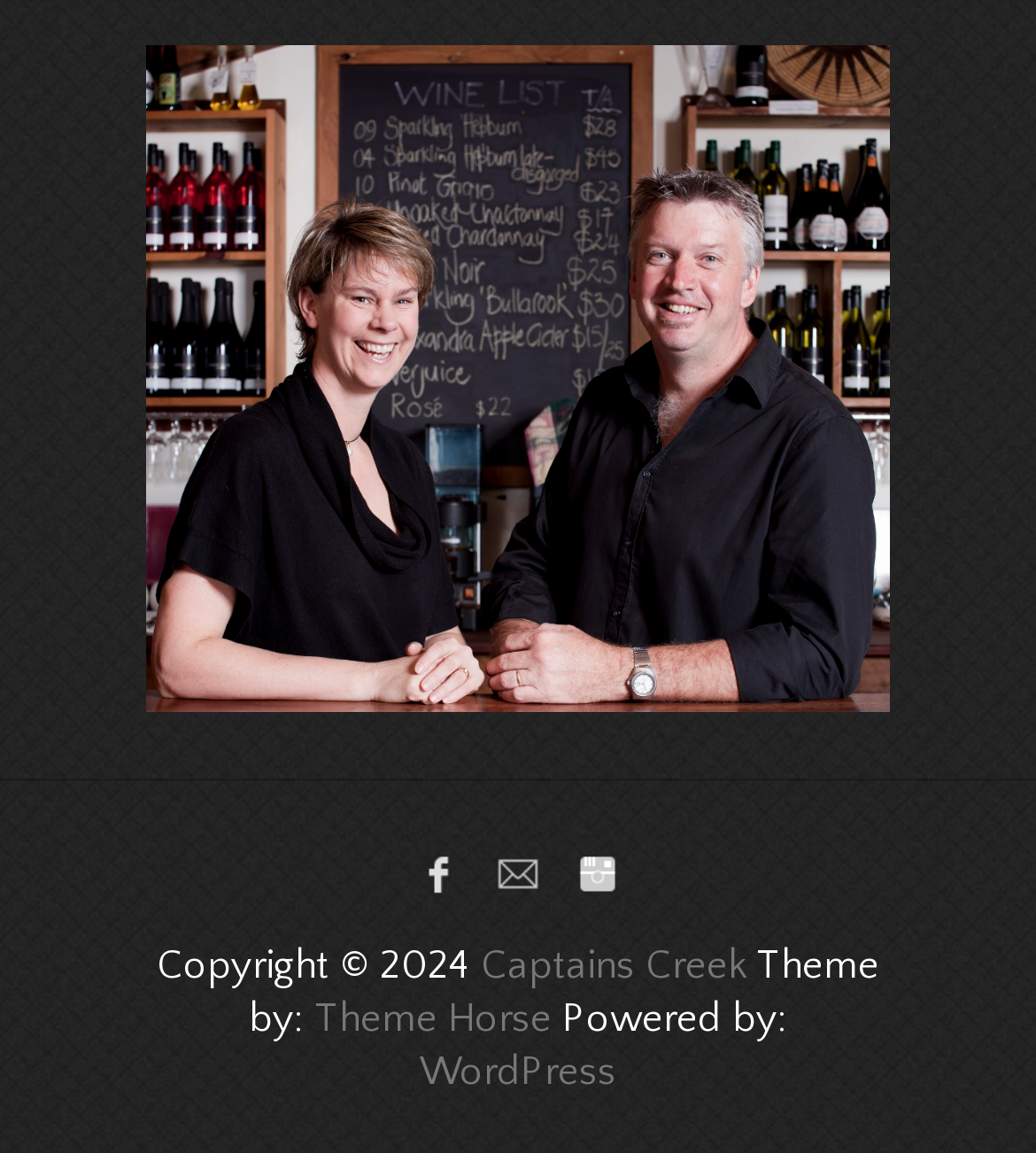How many links are there at the bottom of the webpage?
Answer the question with a thorough and detailed explanation.

I counted the number of links at the bottom of the webpage, which are 'Captains Creek', 'Theme Horse', 'WordPress', and 'Copyright', so there are 4 links at the bottom of the webpage.